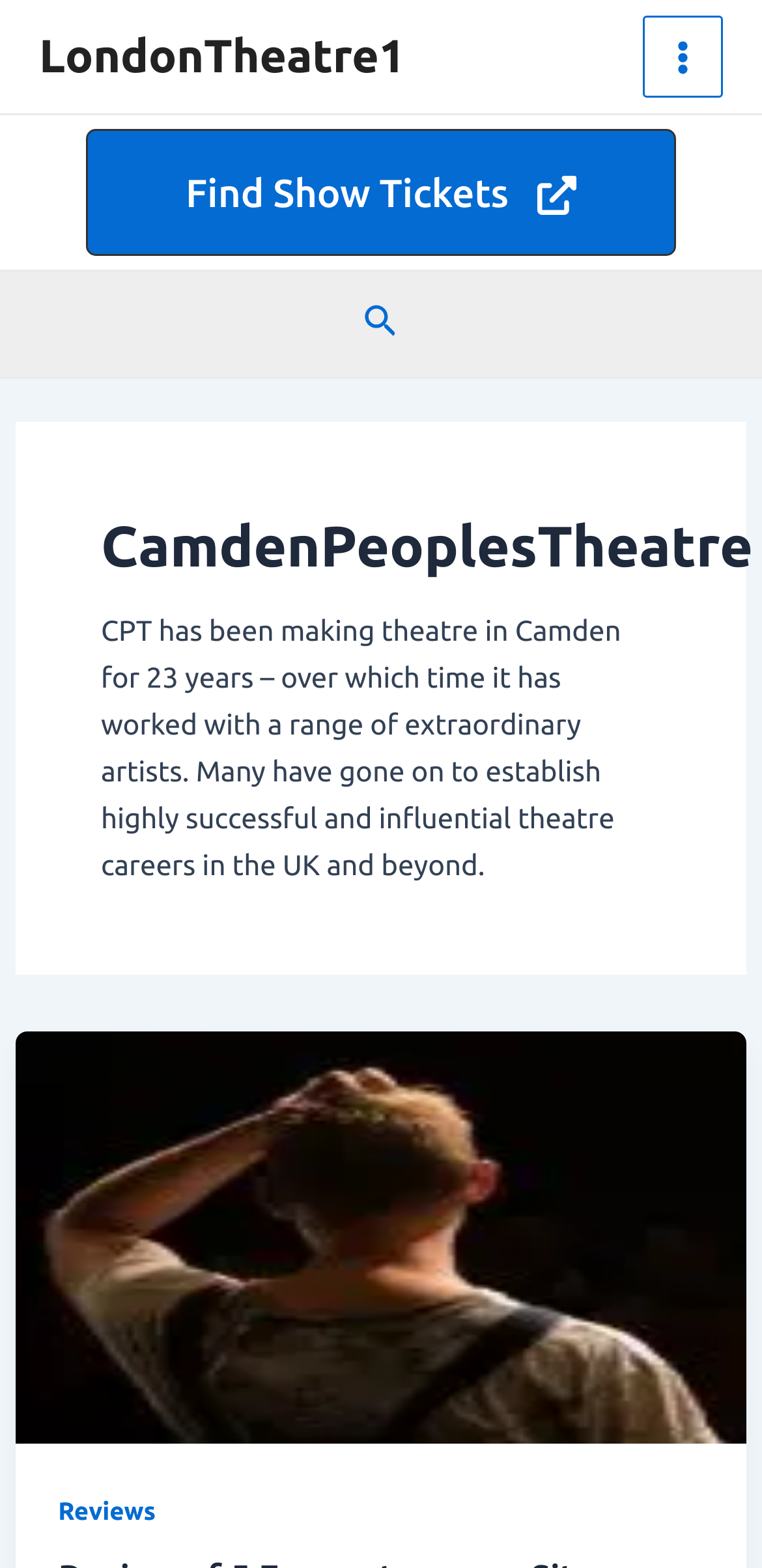Create a full and detailed caption for the entire webpage.

The webpage is about Camden People's Theatre (CPT) in London. At the top left, there is a link to "LondonTheatre1". Next to it, on the right, is a button labeled "Main Menu" with an accompanying image. Below these elements, there is a section labeled "Header Widget 2" that spans most of the width of the page. Within this section, there is a link to "Find Show Tickets" accompanied by an image, positioned on the left side.

In the middle of the page, there is a prominent heading that reads "CamdenPeoplesTheatre". Below the heading, there is a paragraph of text that describes CPT's history and achievements in the theatre industry. This text is positioned roughly in the center of the page.

On the right side of the page, there is a link labeled "Search icon link" accompanied by an image. Below the search link, there are two more links: "5 Encounters On A Site Called Craigslist" and "Reviews". The "5 Encounters On A Site Called Craigslist" link has an accompanying image that takes up a significant portion of the page's width. The "Reviews" link is positioned at the bottom right of the page.

There are a total of 5 links and 4 images on the page. The layout is organized, with elements positioned in a logical and easy-to-follow manner.